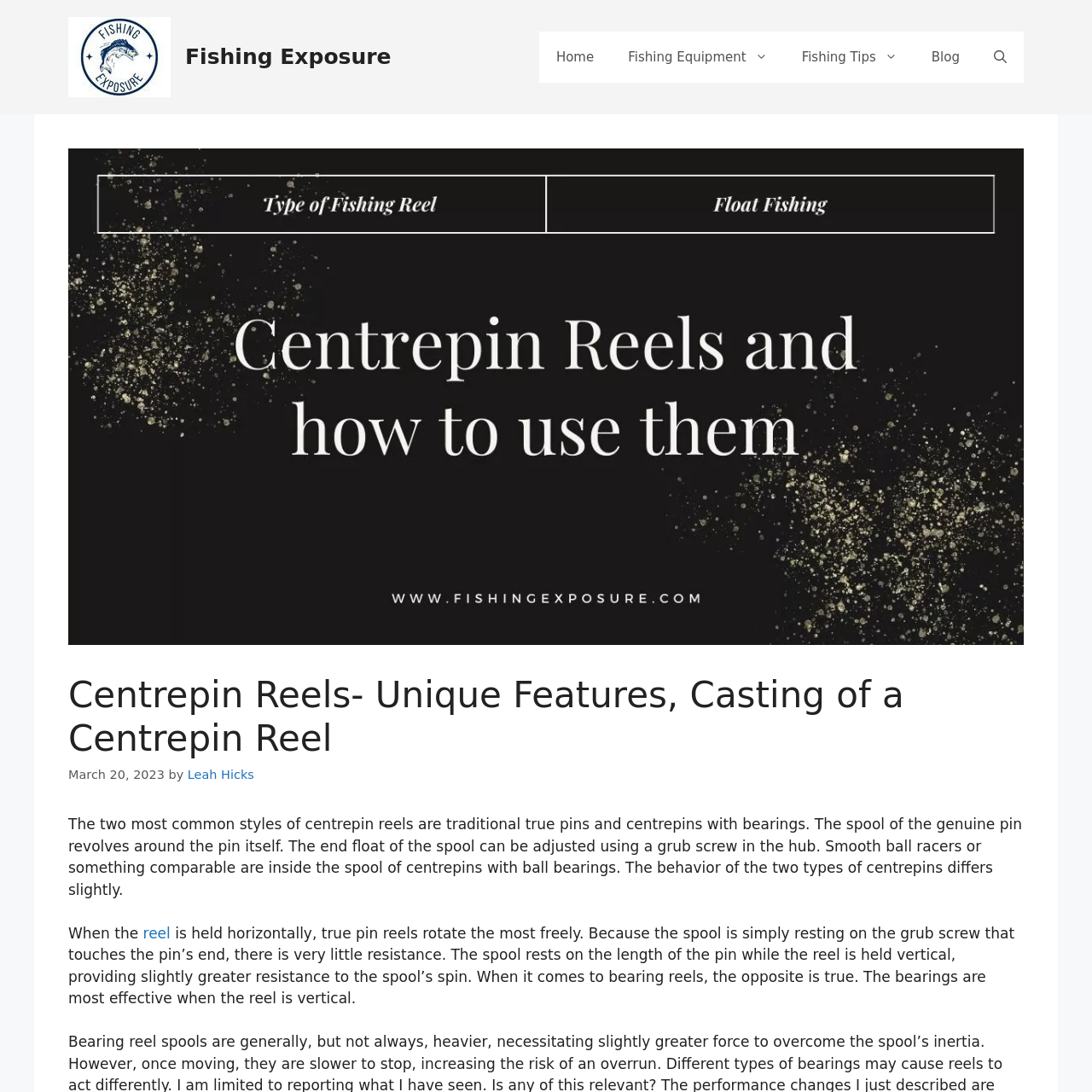Locate the heading on the webpage and return its text.

Centrepin Reels- Unique Features, Casting of a Centrepin Reel